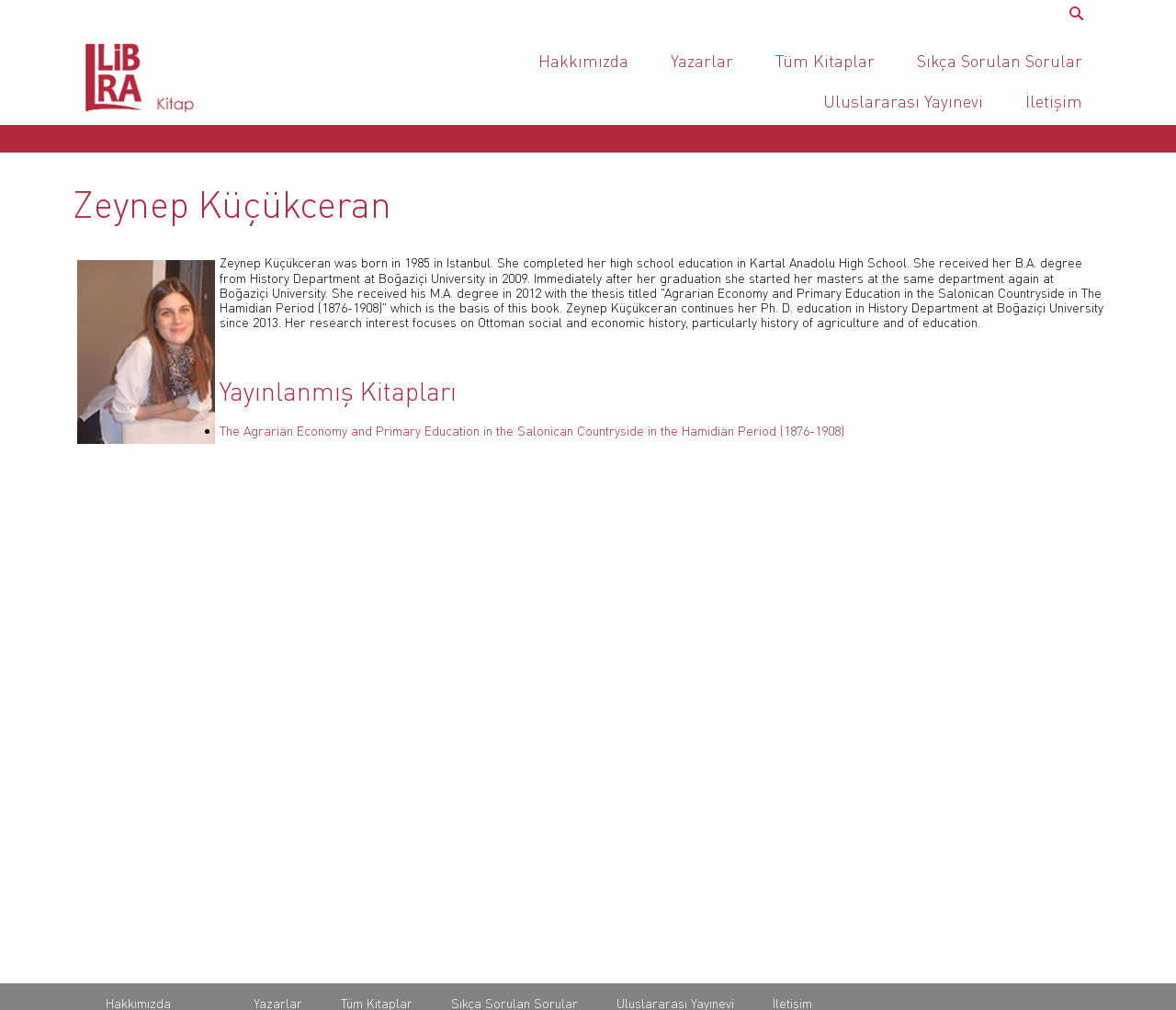Show the bounding box coordinates of the element that should be clicked to complete the task: "learn more about Park City Mountain".

None